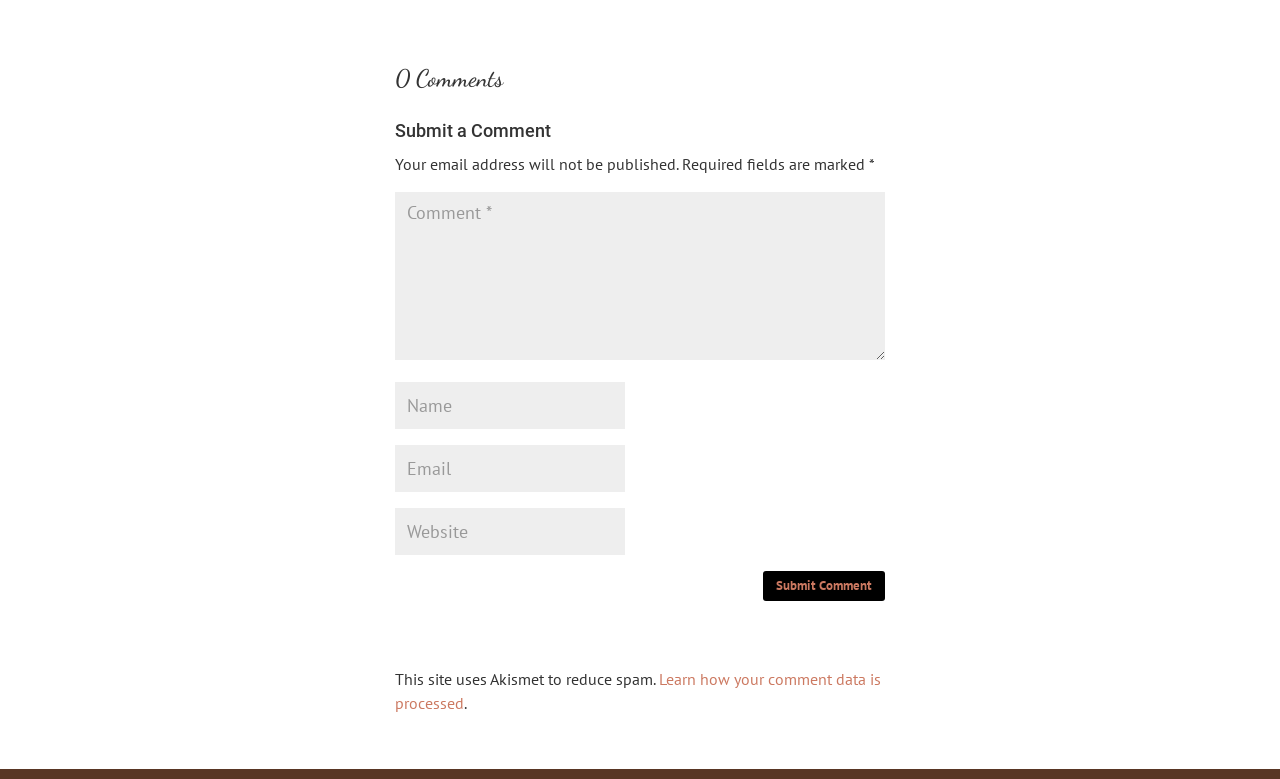Given the element description, predict the bounding box coordinates in the format (top-left x, top-left y, bottom-right x, bottom-right y). Make sure all values are between 0 and 1. Here is the element description: input value="Email" aria-describedby="email-notes" name="email"

[0.309, 0.571, 0.489, 0.632]